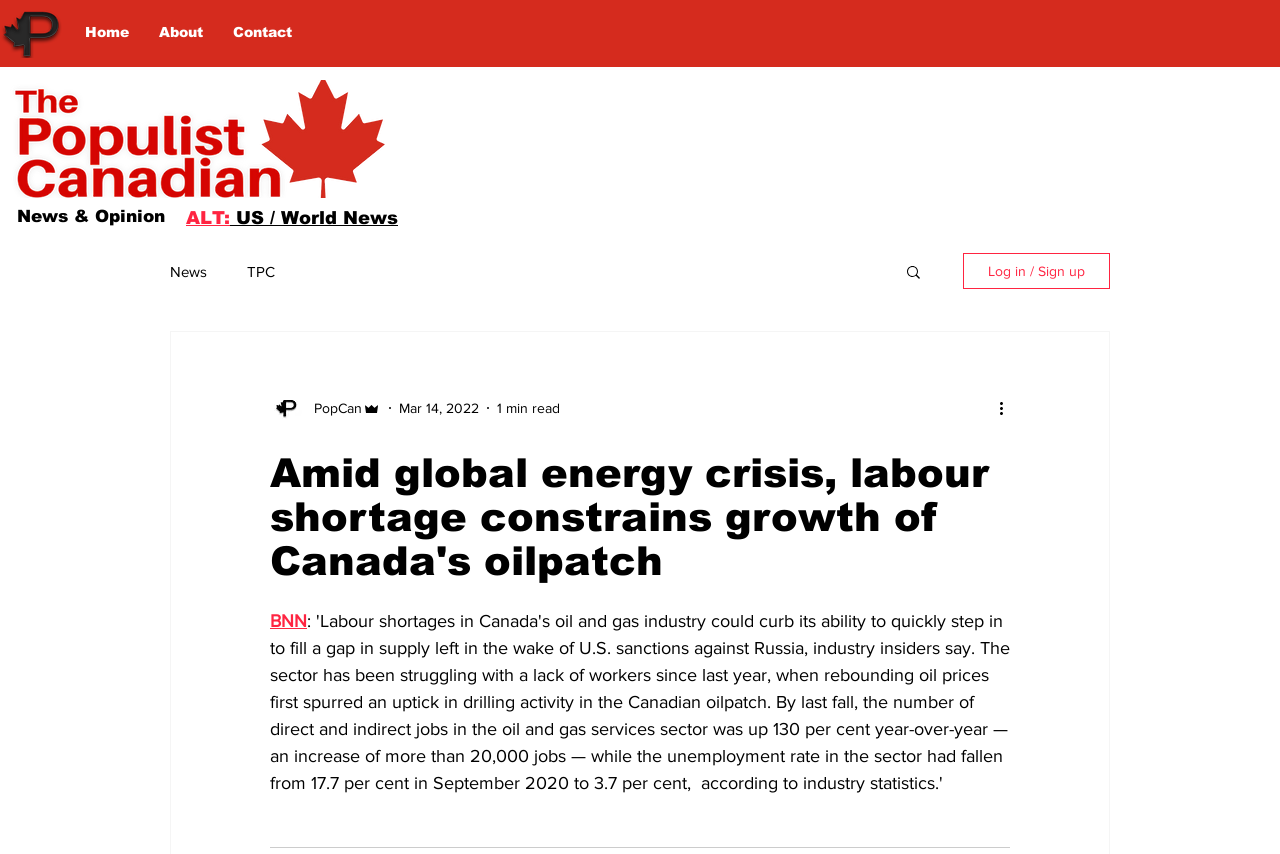Identify the bounding box coordinates of the region I need to click to complete this instruction: "Read the 'News' article".

[0.133, 0.308, 0.162, 0.328]